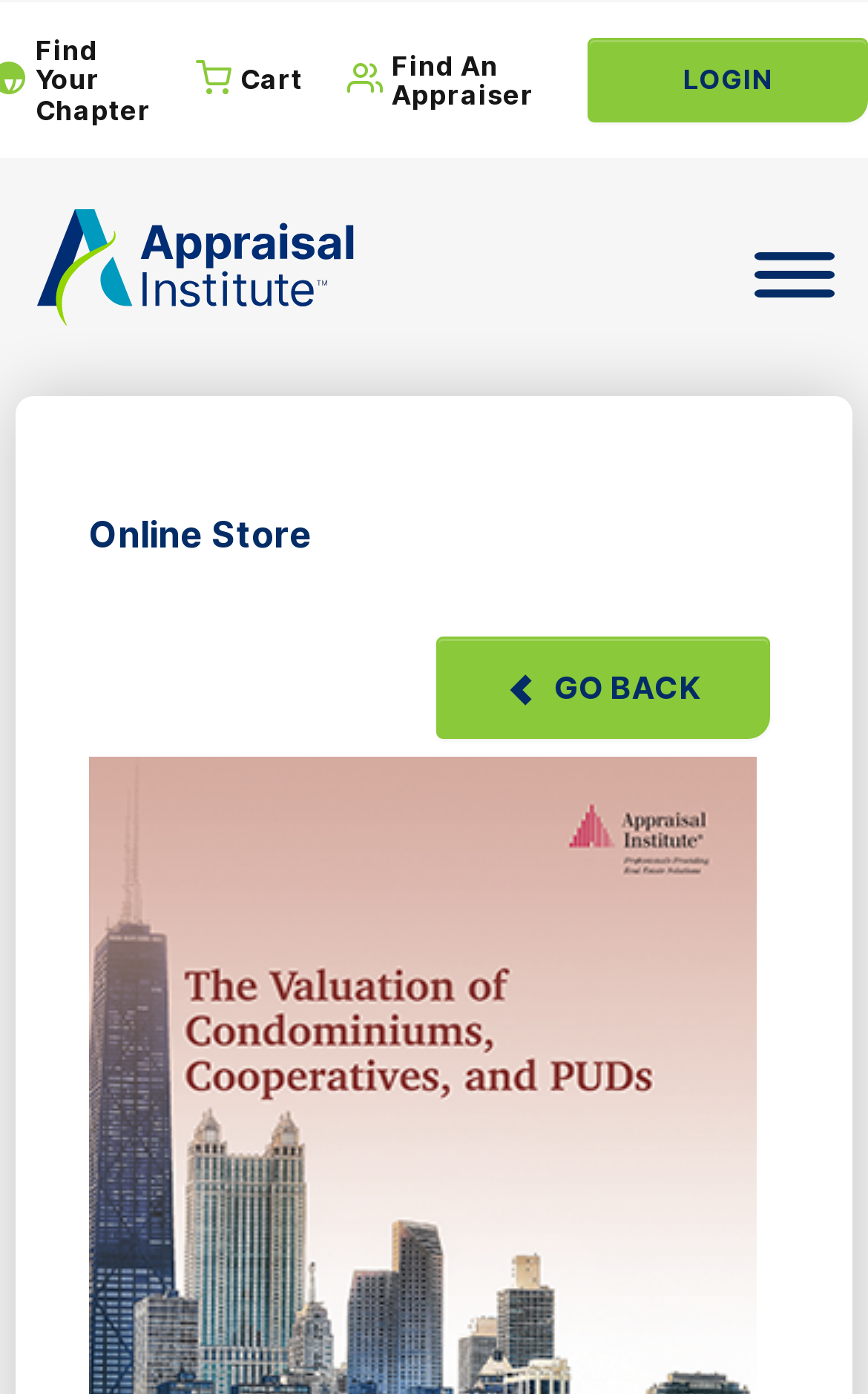What is the title of the first related product?
Give a single word or phrase answer based on the content of the image.

The Valuation of Apartment Properties, Third Edition